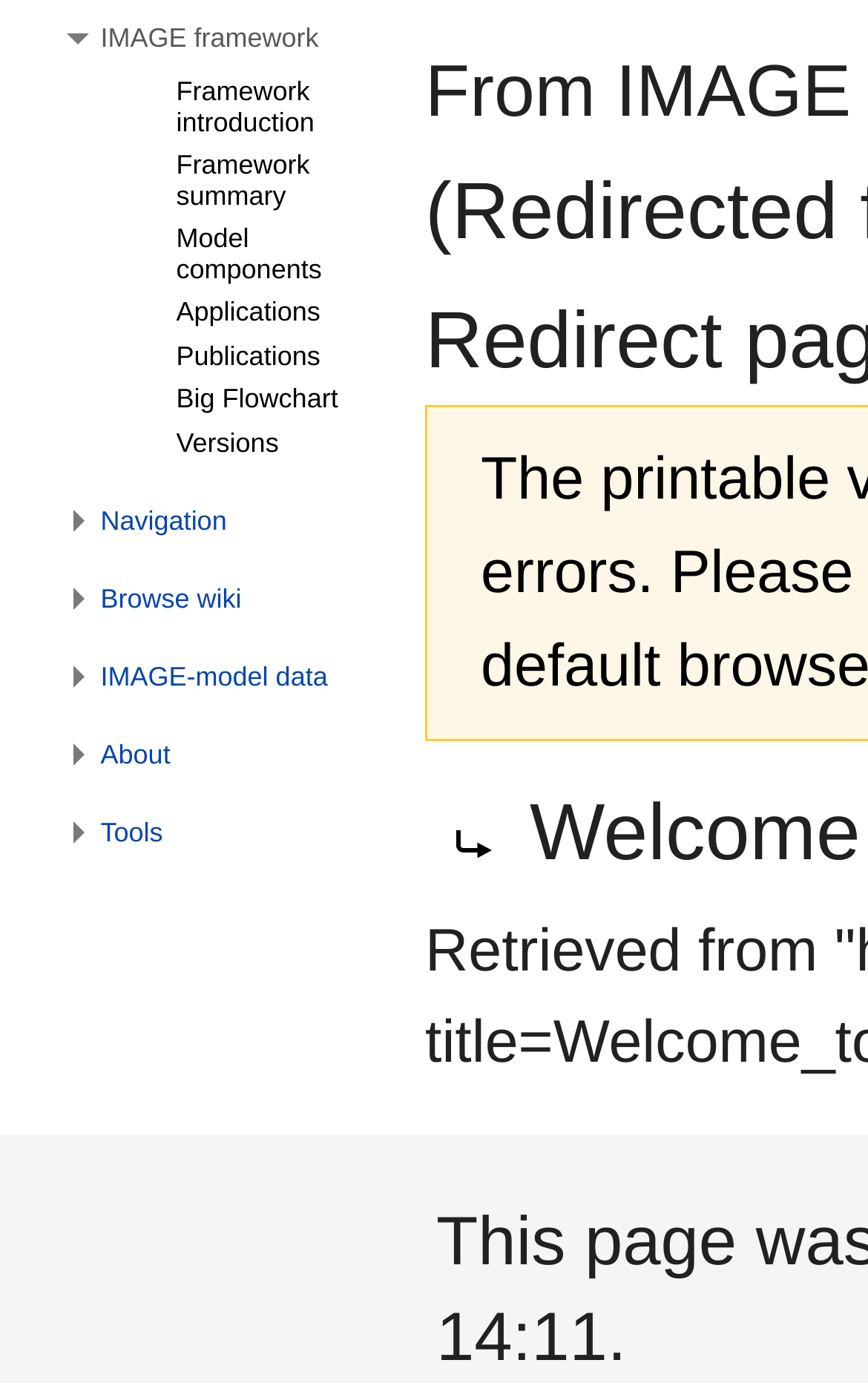Using the webpage screenshot and the element description Nuclear fuel, determine the bounding box coordinates. Specify the coordinates in the format (top-left x, top-left y, bottom-right x, bottom-right y) with values ranging from 0 to 1.

None